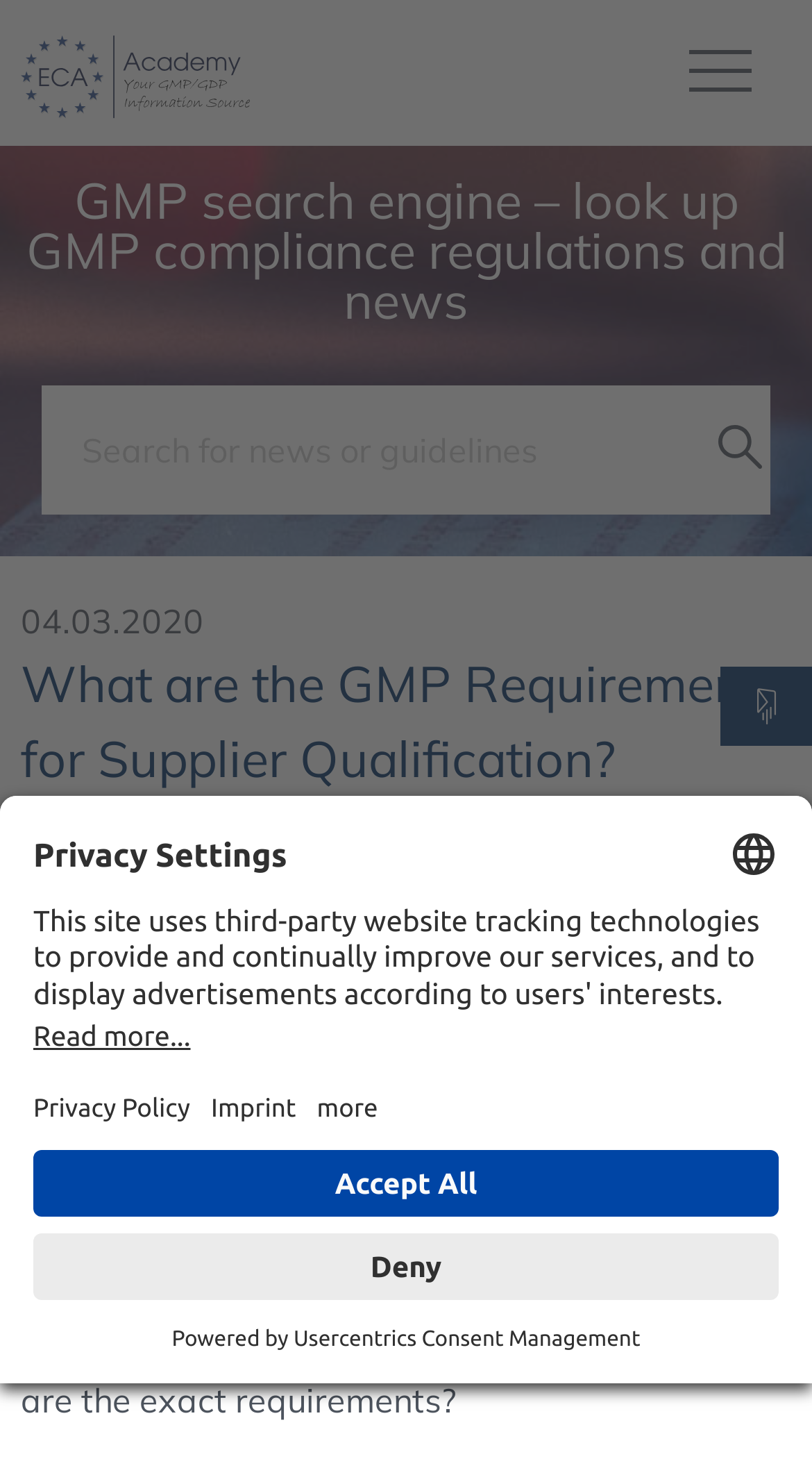Can you locate the main headline on this webpage and provide its text content?

What are the GMP Requirements for Supplier Qualification?